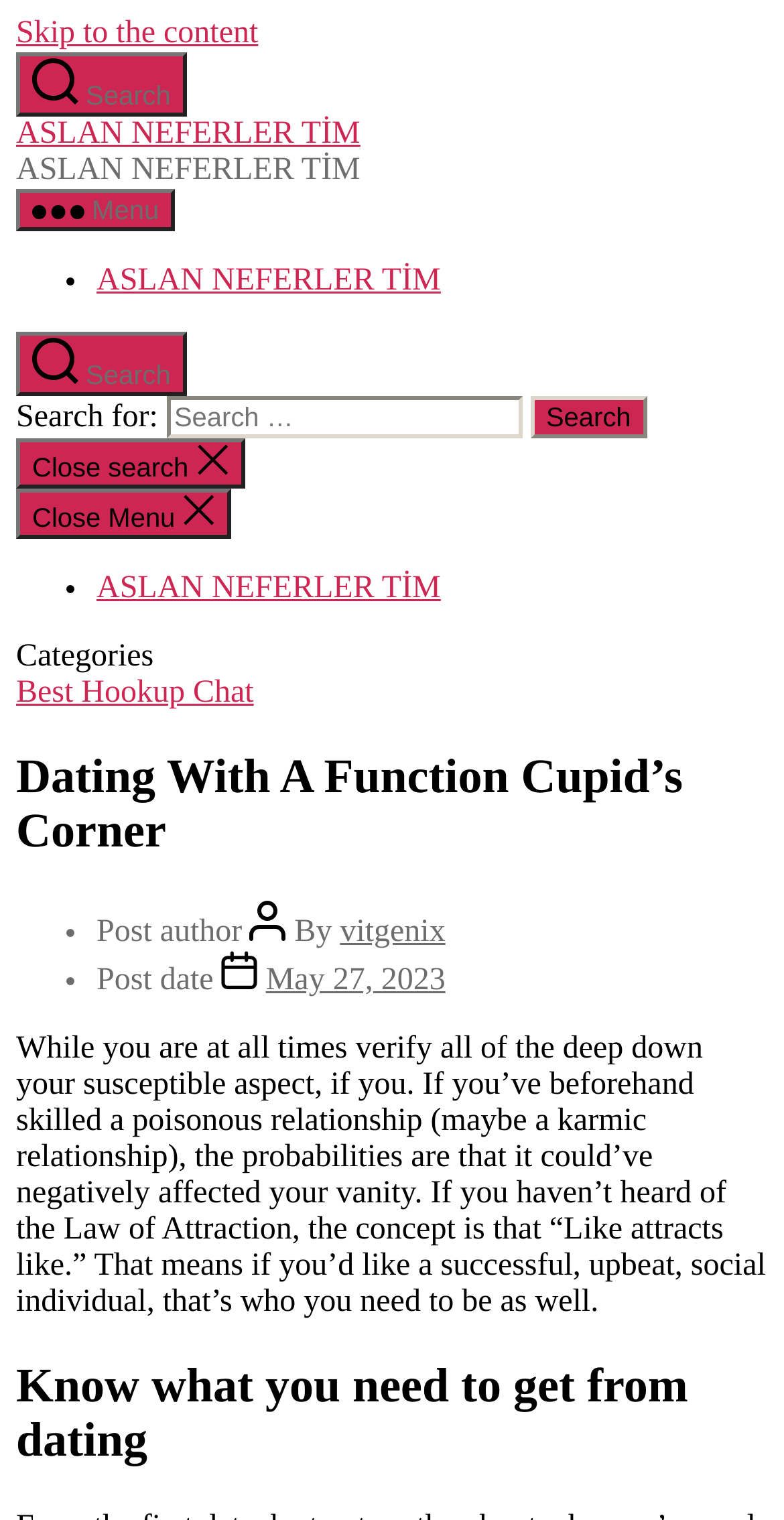Pinpoint the bounding box coordinates of the element you need to click to execute the following instruction: "Open the menu". The bounding box should be represented by four float numbers between 0 and 1, in the format [left, top, right, bottom].

[0.021, 0.124, 0.223, 0.152]